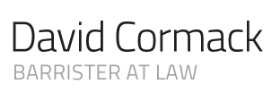Offer a detailed narrative of the scene shown in the image.

The image features the name "David Cormack" prominently displayed in bold, followed by the title "BARRISTER AT LAW" in a lighter gray font. This presentation signifies a professional profile, suggesting that David Cormack is a qualified barrister specializing in legal matters. The clean and modern typography reflects a professional image, suitable for a legal professional's website or business card, enhancing his authority in the legal field. The layout of the text is simple yet effective, emphasizing his name and profession to convey credibility and expertise.